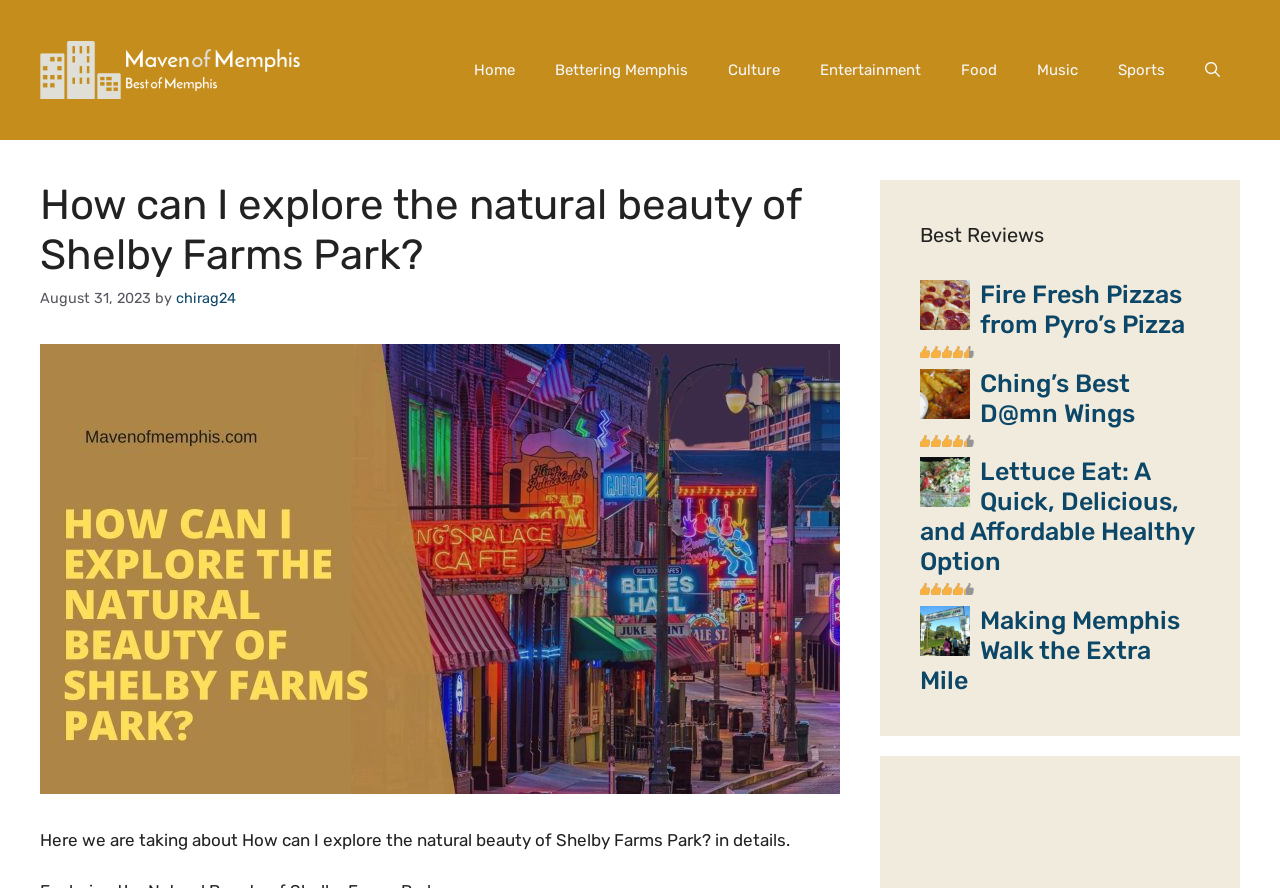Predict the bounding box for the UI component with the following description: "Home".

[0.355, 0.023, 0.418, 0.135]